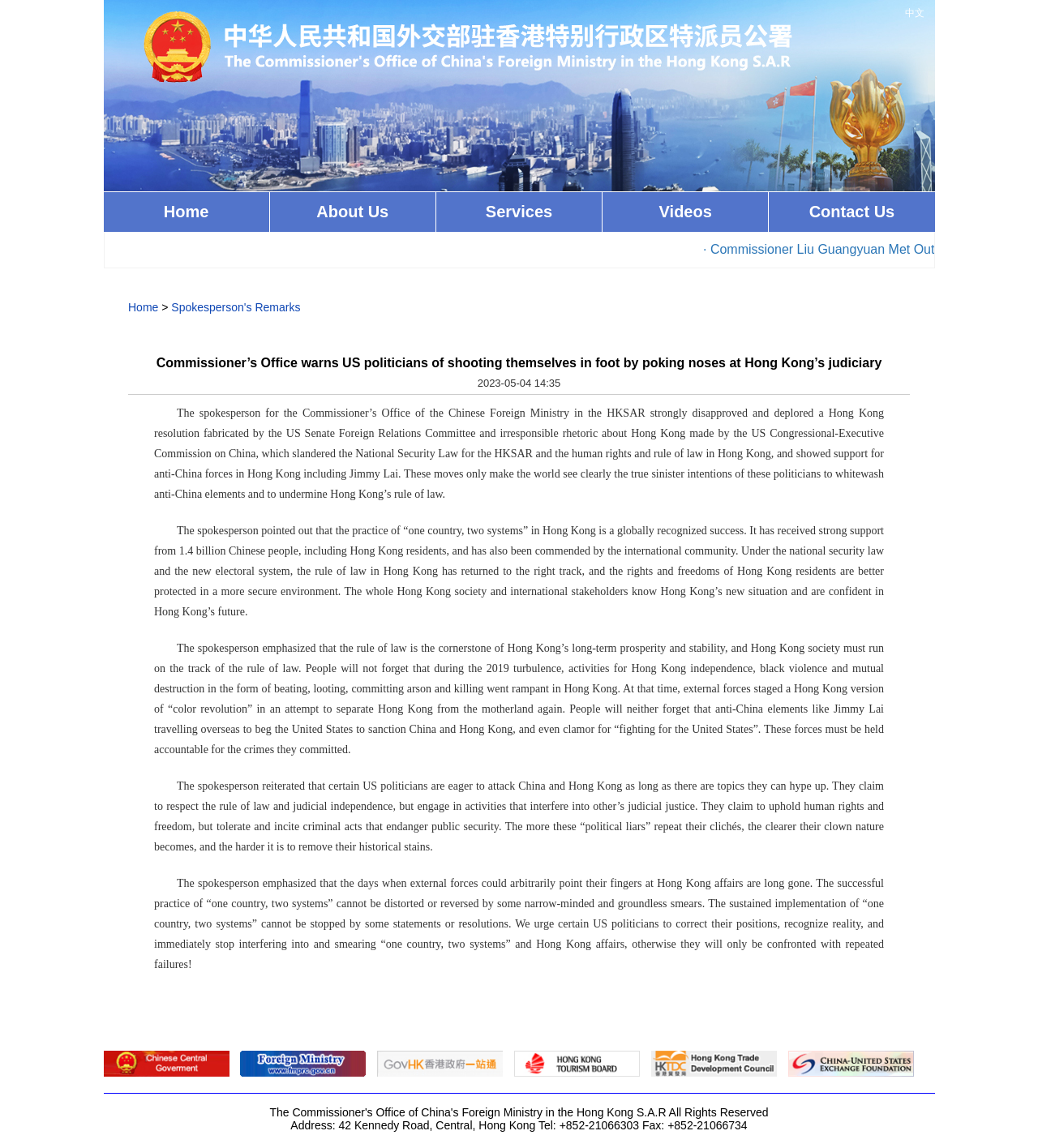Determine the bounding box coordinates for the area that needs to be clicked to fulfill this task: "Click the 'Contact Us' link". The coordinates must be given as four float numbers between 0 and 1, i.e., [left, top, right, bottom].

[0.741, 0.167, 0.9, 0.202]